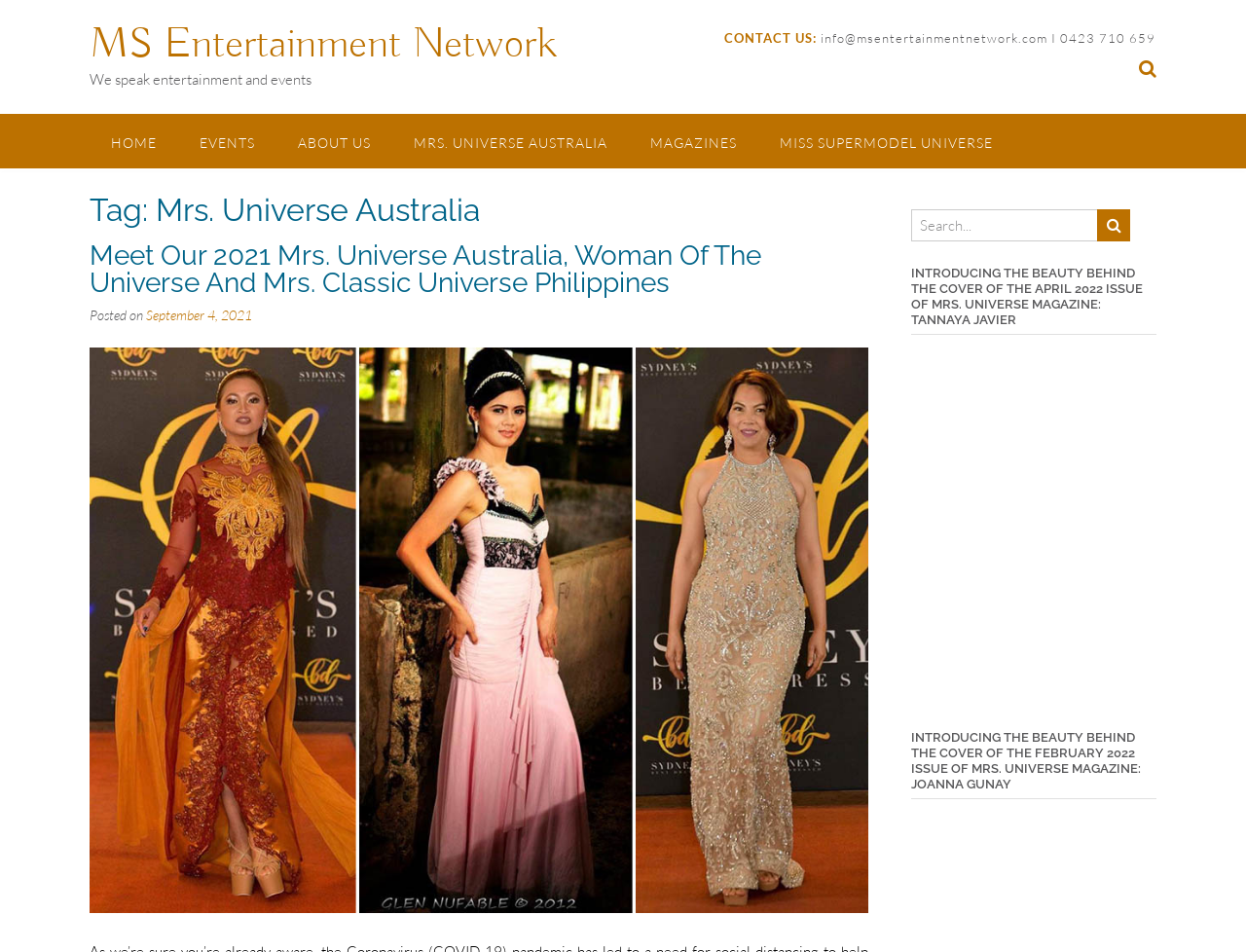Answer the following in one word or a short phrase: 
What is the date of the first article on the webpage?

September 4, 2021